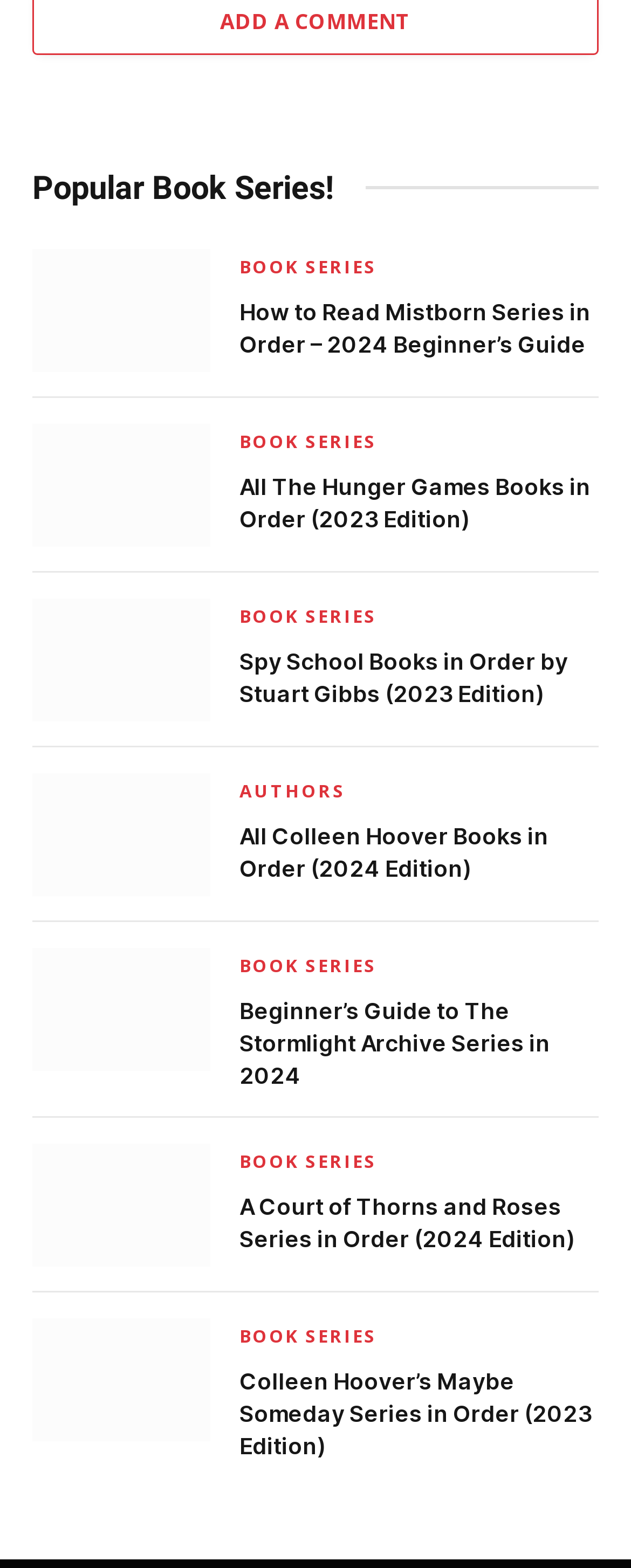What is the purpose of the links on this webpage?
Kindly give a detailed and elaborate answer to the question.

The links on this webpage, such as 'Mistborn Series in Order' and 'The Hunger Games Books in Order', seem to be providing more information about each book series. They likely lead to pages with detailed guides or lists of books in each series. This suggests that the purpose of the links is to provide more information to users interested in learning about these book series.